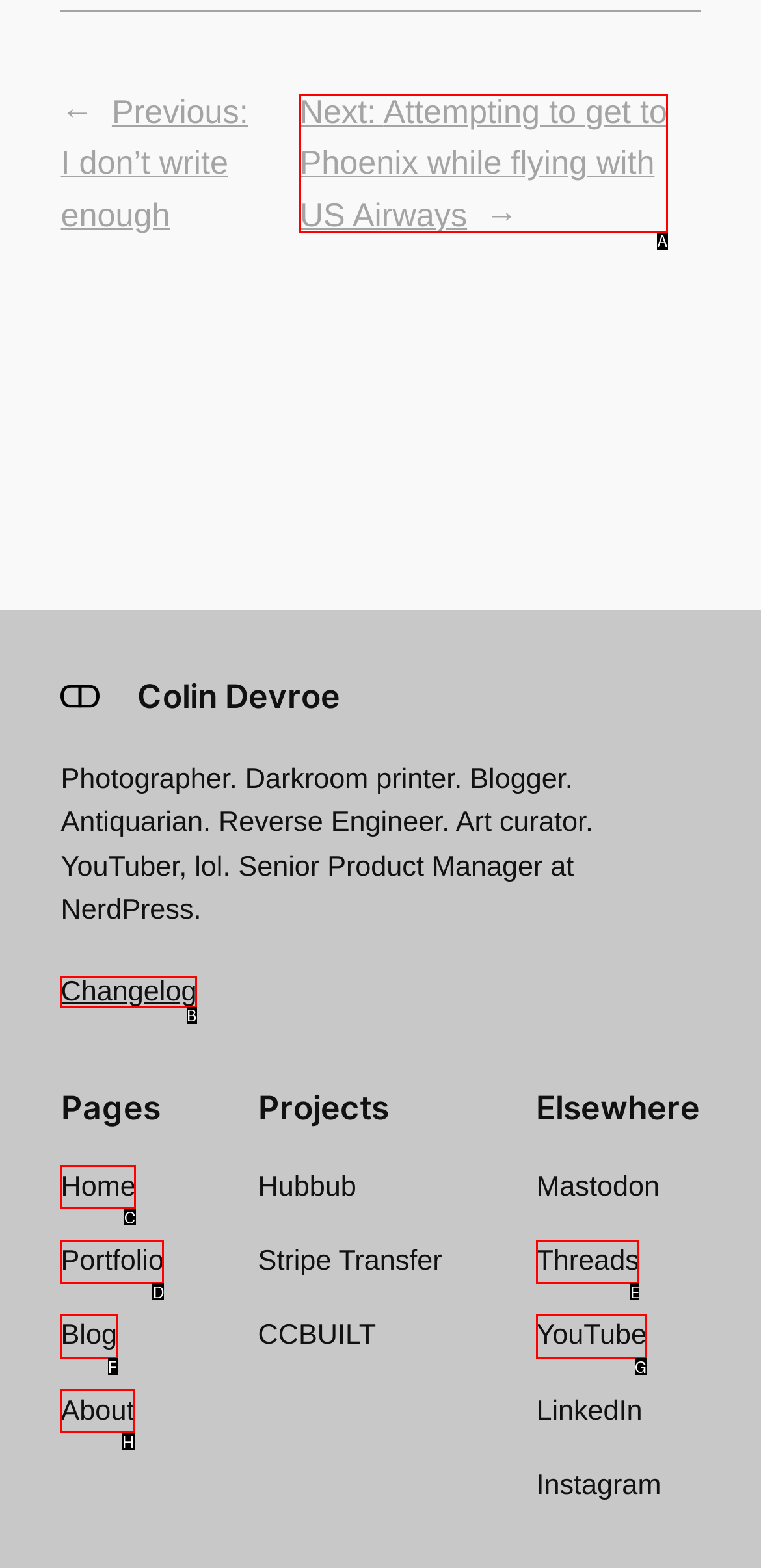For the task: go to home page, identify the HTML element to click.
Provide the letter corresponding to the right choice from the given options.

C